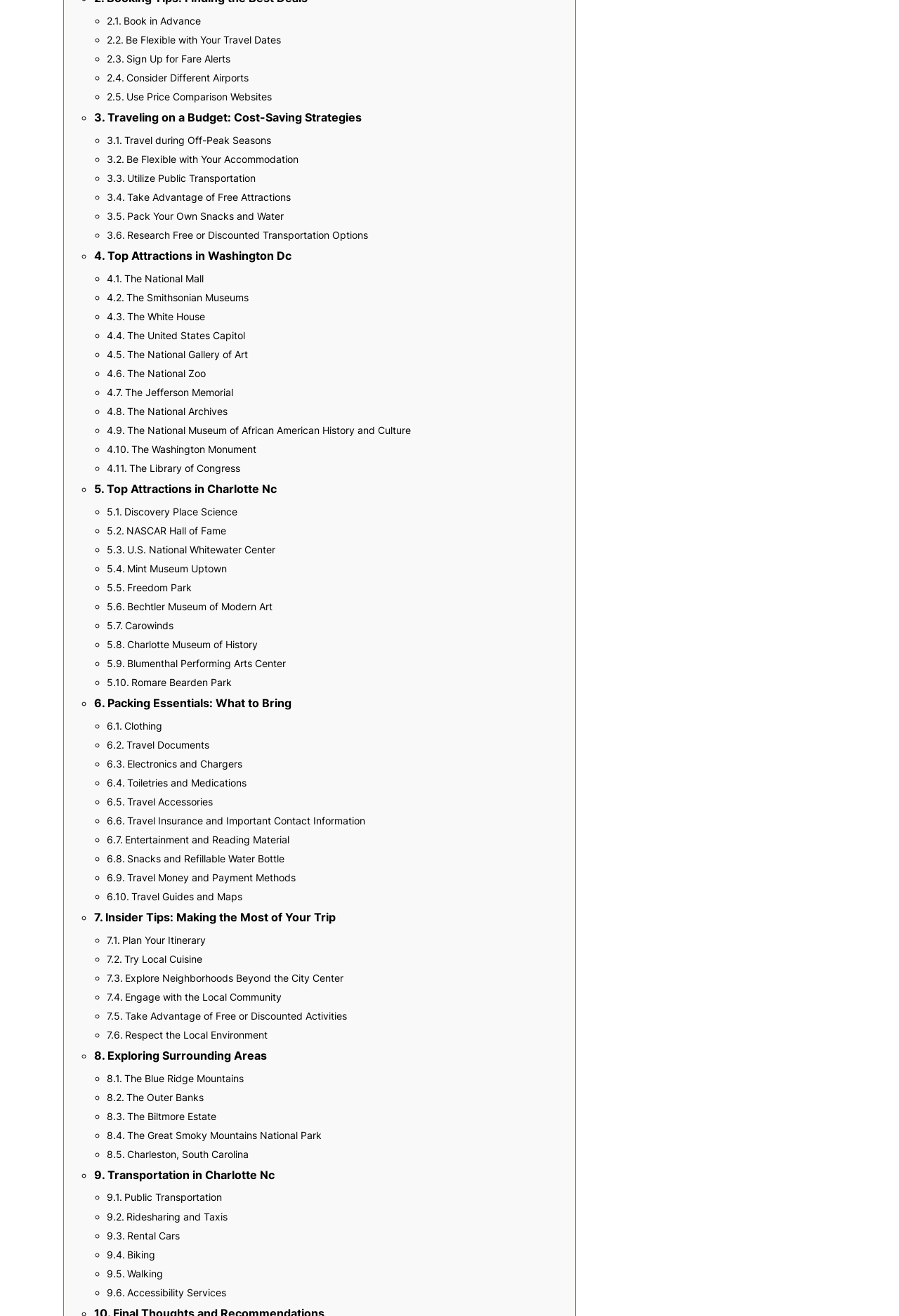What are some free attractions in a city?
Refer to the image and give a detailed answer to the question.

The webpage suggests taking advantage of free attractions in a city, such as visiting the National Mall, using public transportation, and packing your own snacks and water.